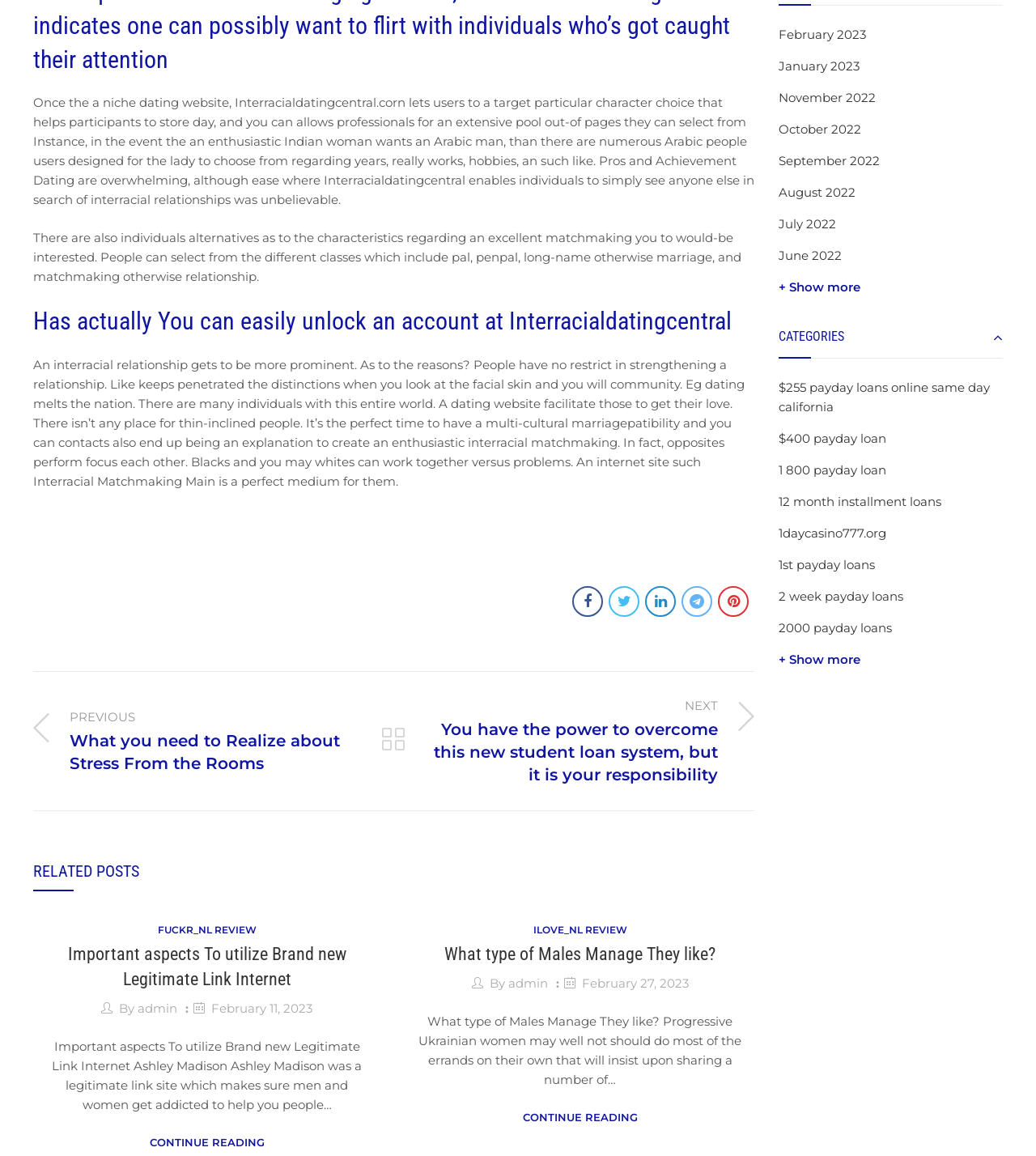Using the webpage screenshot, find the UI element described by + Show more. Provide the bounding box coordinates in the format (top-left x, top-left y, bottom-right x, bottom-right y), ensuring all values are floating point numbers between 0 and 1.

[0.752, 0.24, 0.968, 0.257]